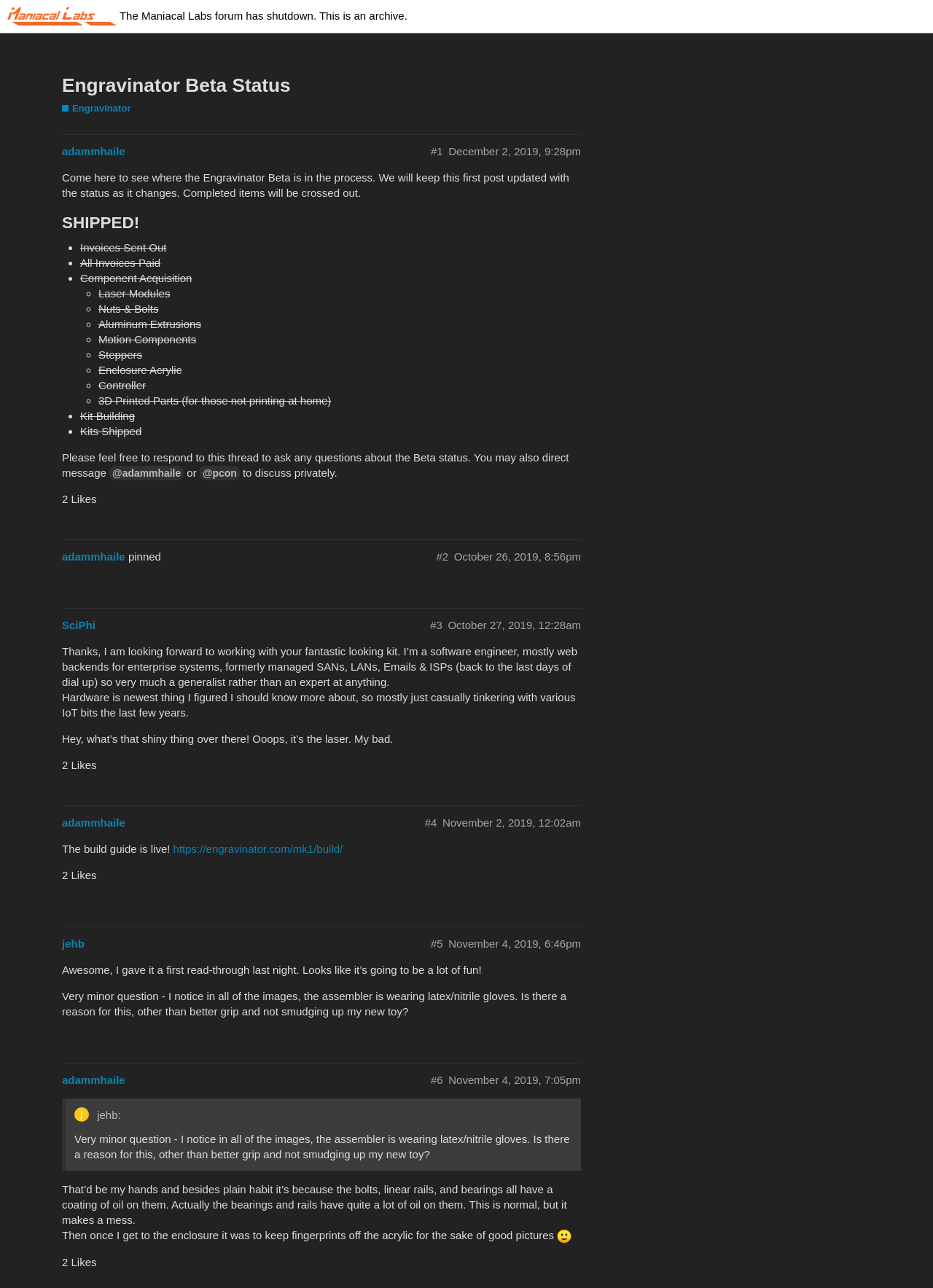What is the status of Invoices Sent Out?
From the details in the image, provide a complete and detailed answer to the question.

I found the answer by looking at the list of items under the 'SHIPPED!' heading, where 'Invoices Sent Out' is listed with a strike-through, indicating that it has been completed.